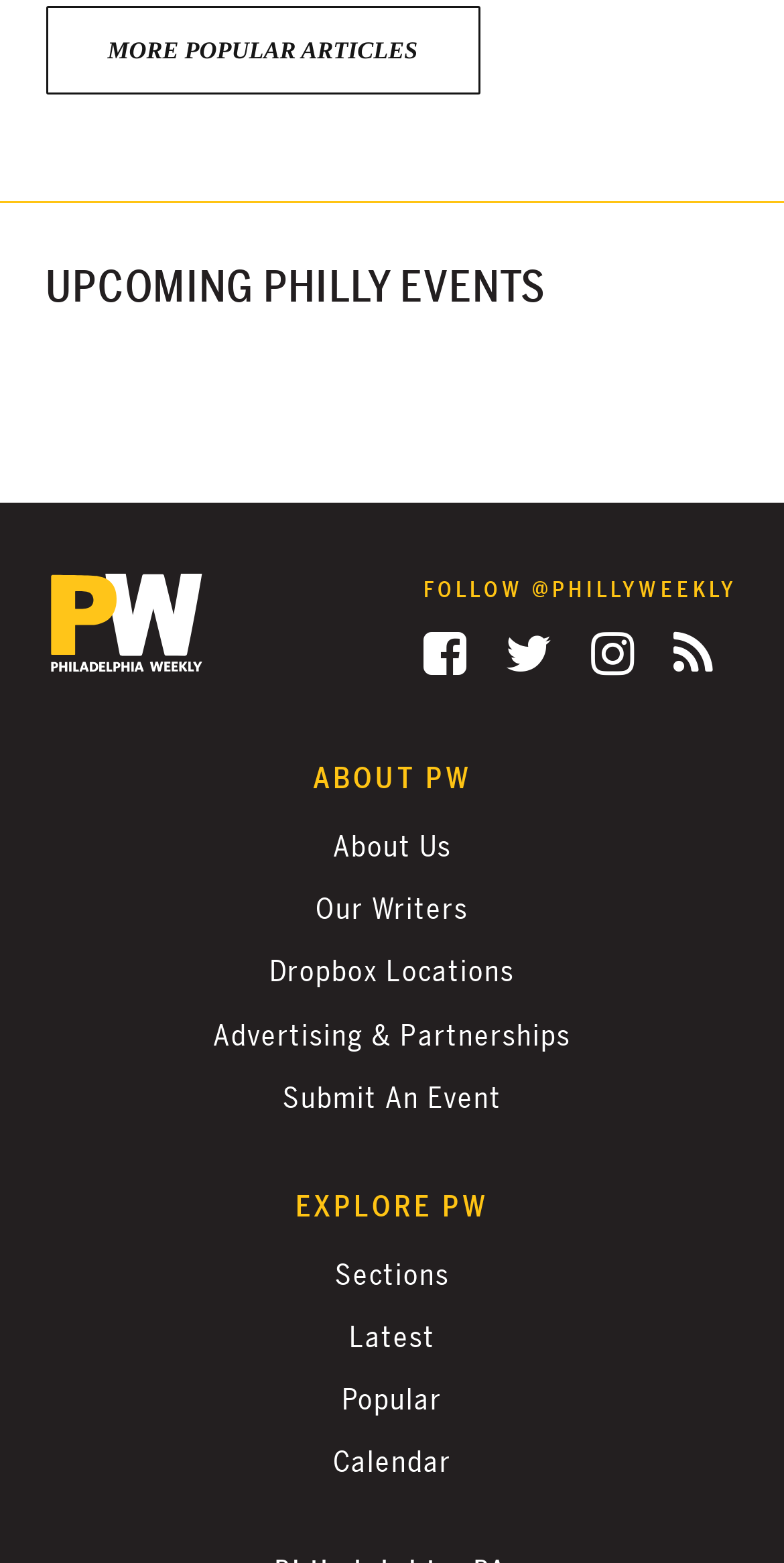Please find the bounding box coordinates of the clickable region needed to complete the following instruction: "Read more popular articles". The bounding box coordinates must consist of four float numbers between 0 and 1, i.e., [left, top, right, bottom].

[0.058, 0.004, 0.612, 0.061]